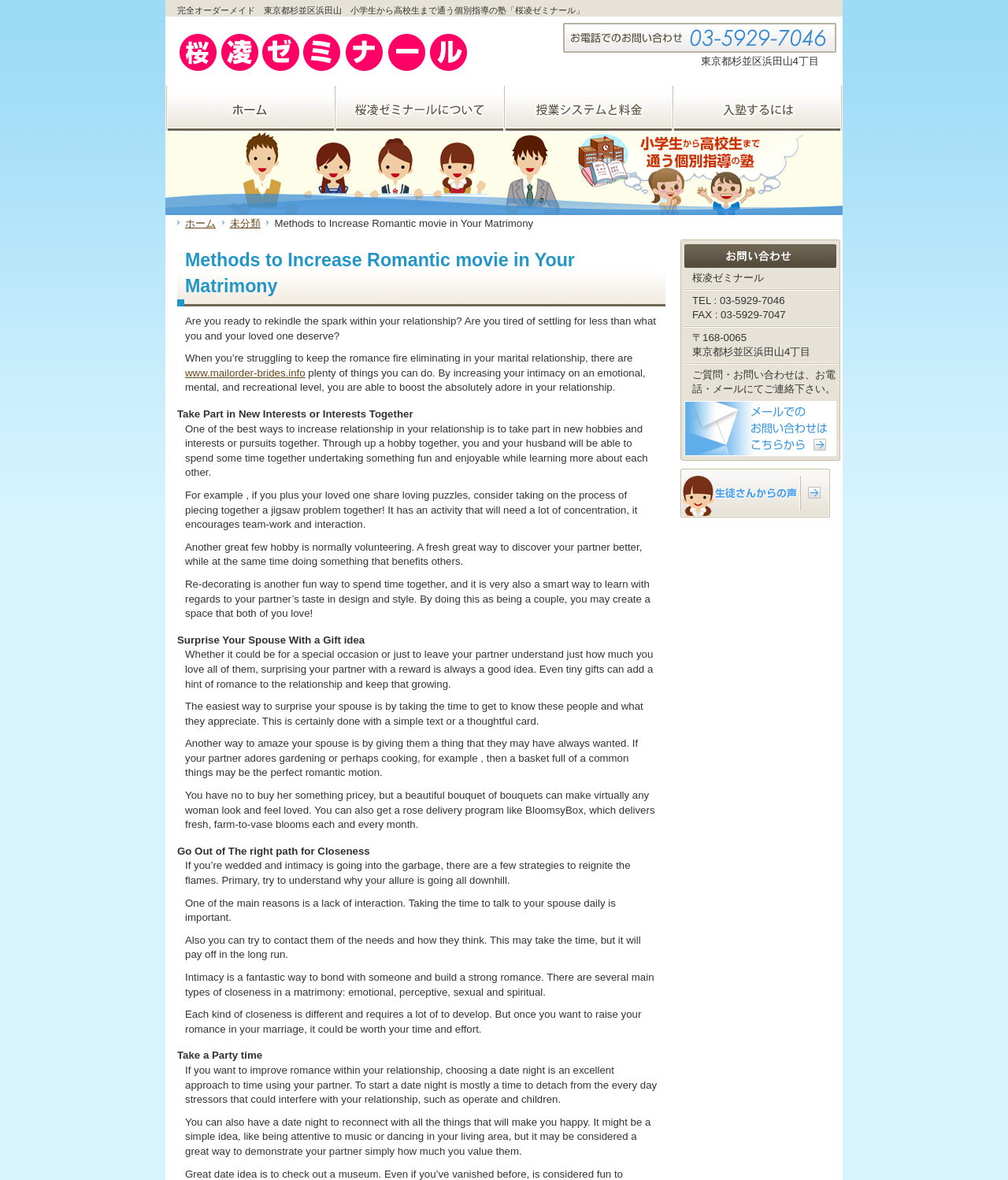Identify the bounding box coordinates of the element that should be clicked to fulfill this task: "Click the link to jump to the global menu". The coordinates should be provided as four float numbers between 0 and 1, i.e., [left, top, right, bottom].

[0.031, 0.676, 0.041, 0.848]